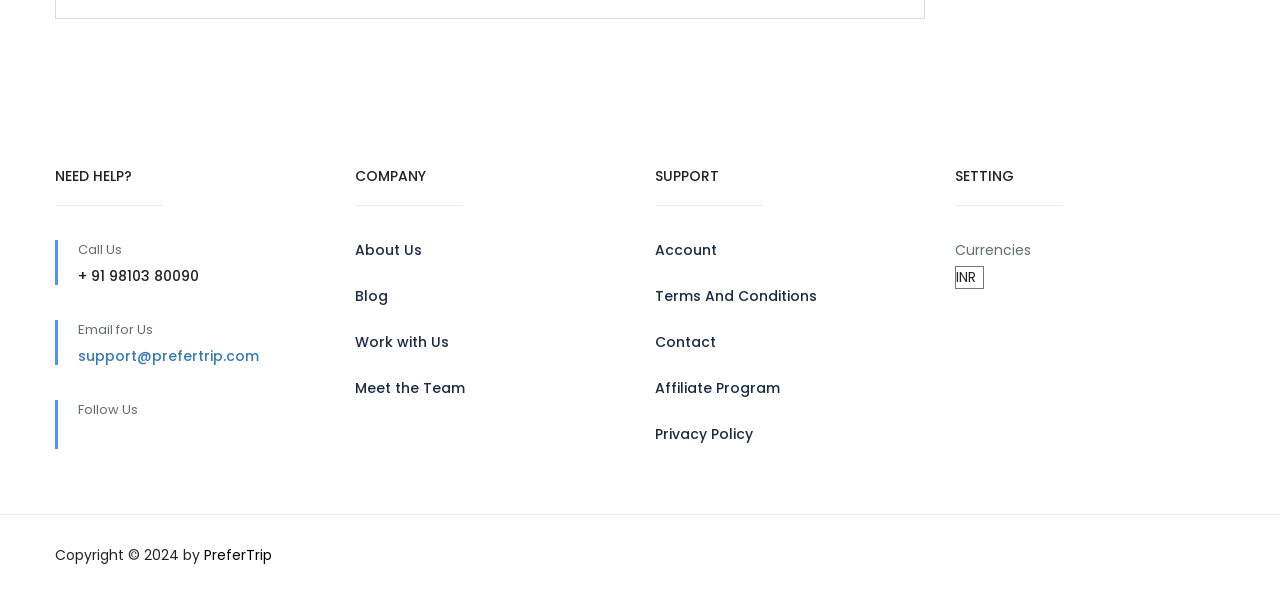Determine the bounding box coordinates of the clickable region to carry out the instruction: "View the 'Virtual Exhibit'".

None